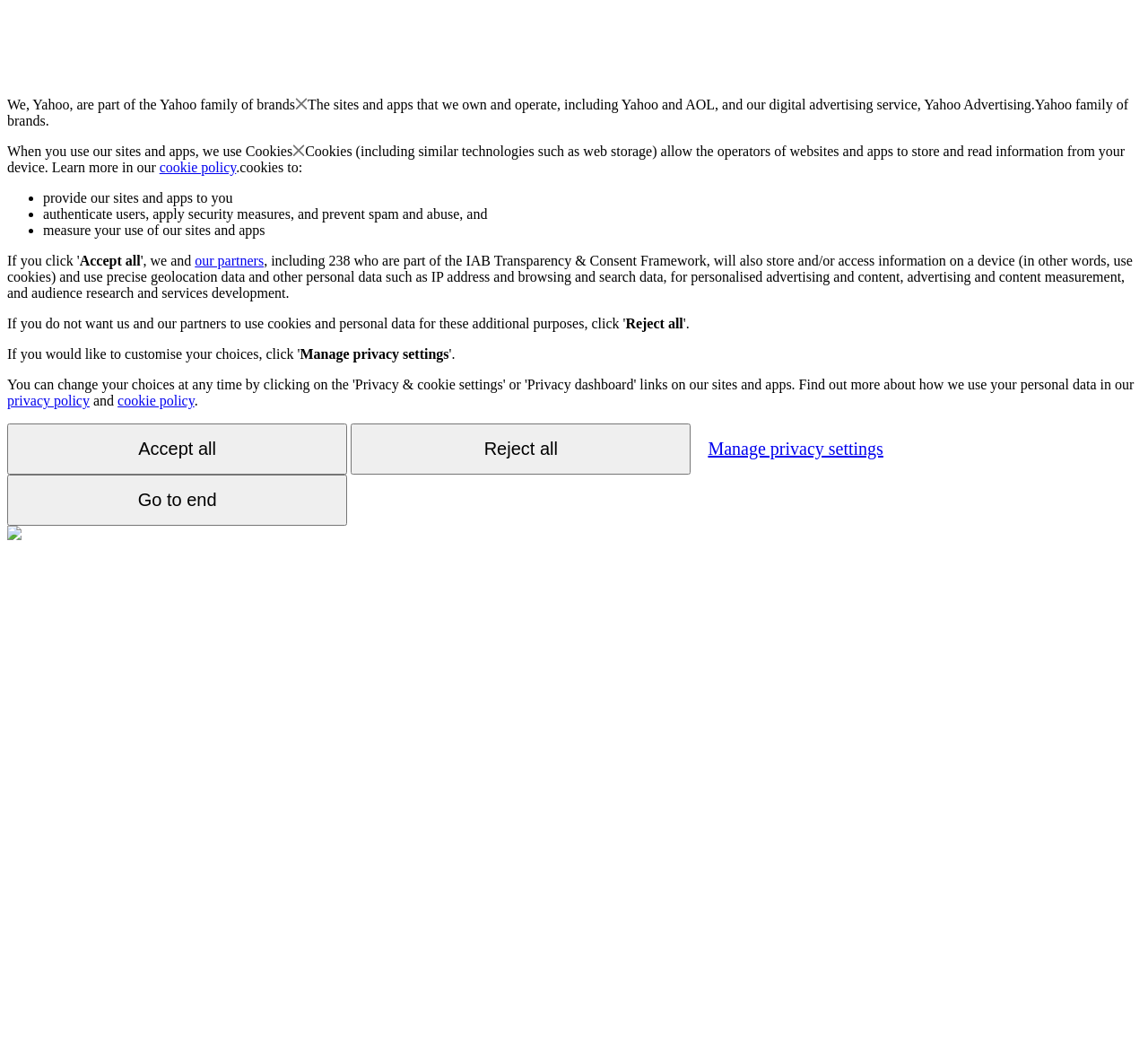Find the bounding box of the element with the following description: "Manage privacy settings". The coordinates must be four float numbers between 0 and 1, formatted as [left, top, right, bottom].

[0.605, 0.403, 0.781, 0.447]